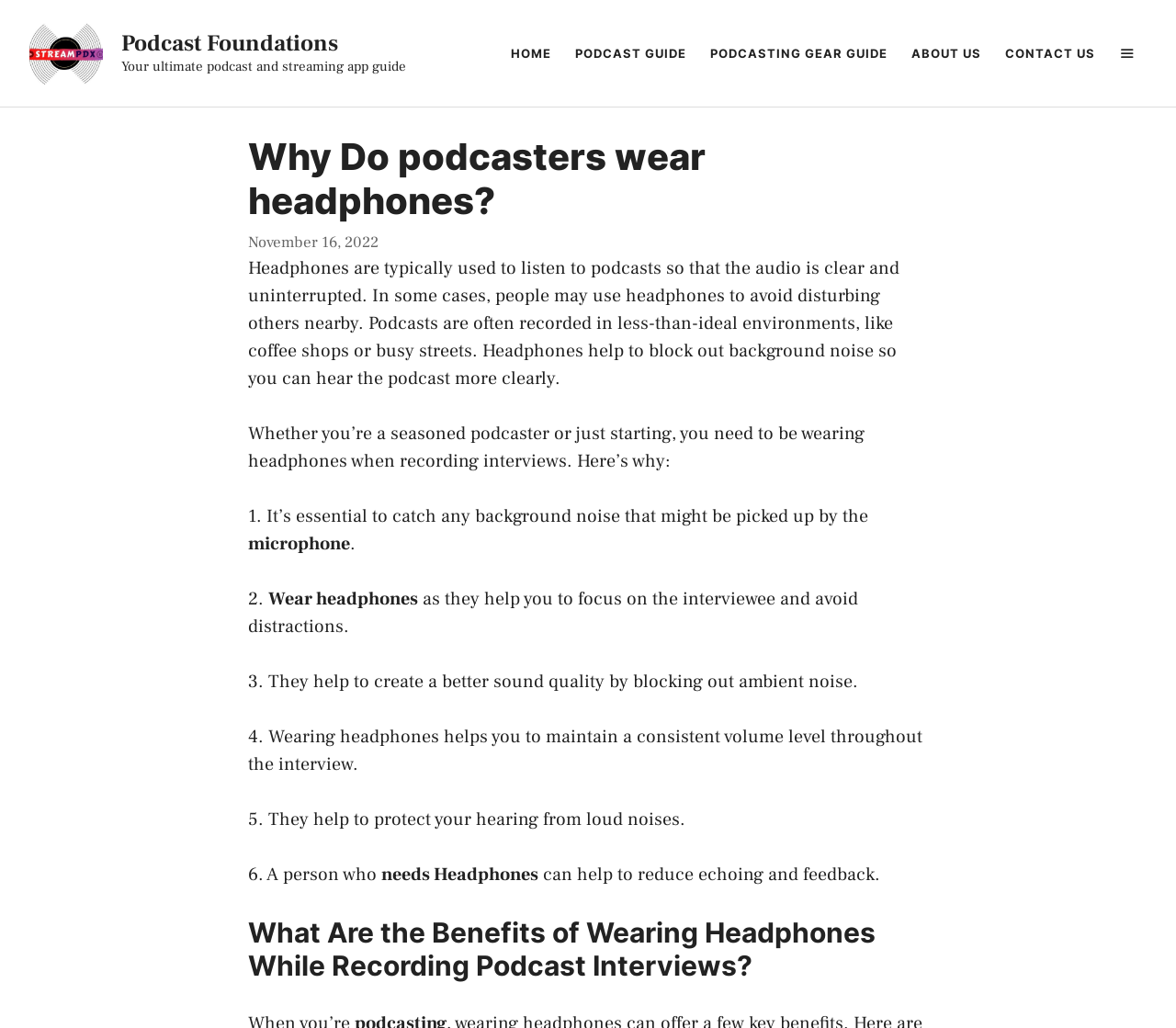Please give a succinct answer to the question in one word or phrase:
What is the name of the website?

Podcast Foundations